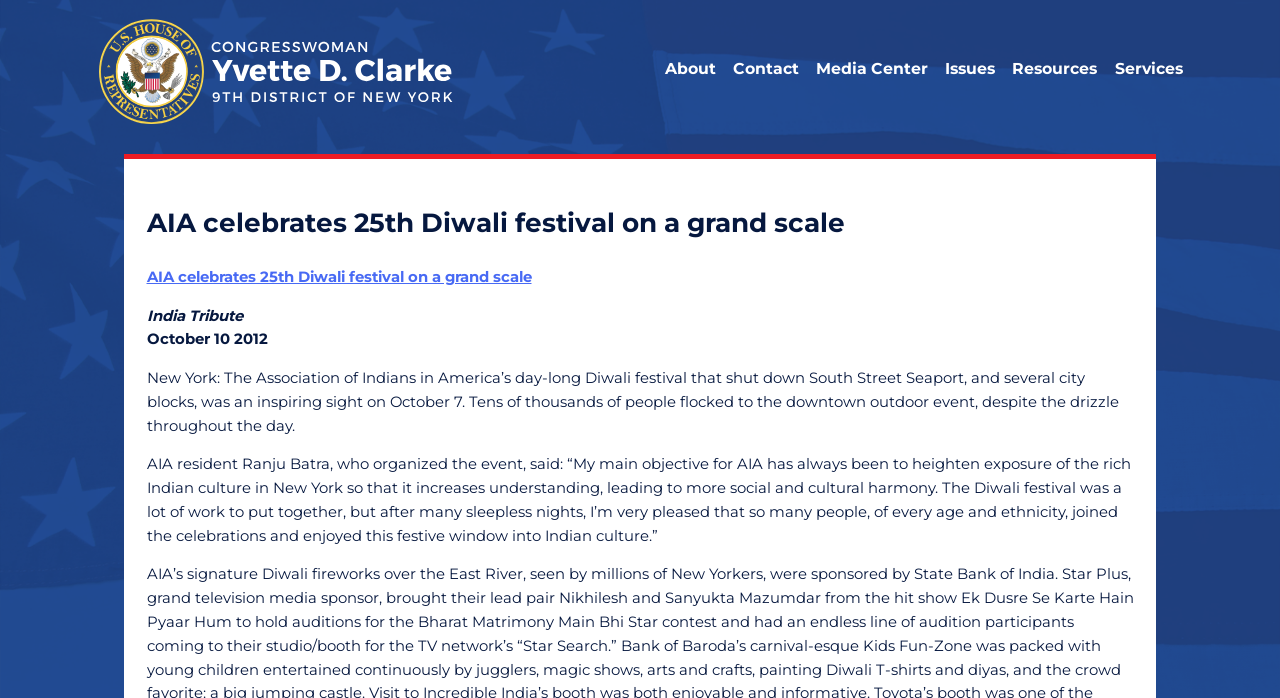What was the weather like during the Diwali festival?
Carefully analyze the image and provide a thorough answer to the question.

I found the answer by reading the static text element that describes the event, which mentions that tens of thousands of people flocked to the downtown outdoor event despite the drizzle throughout the day.